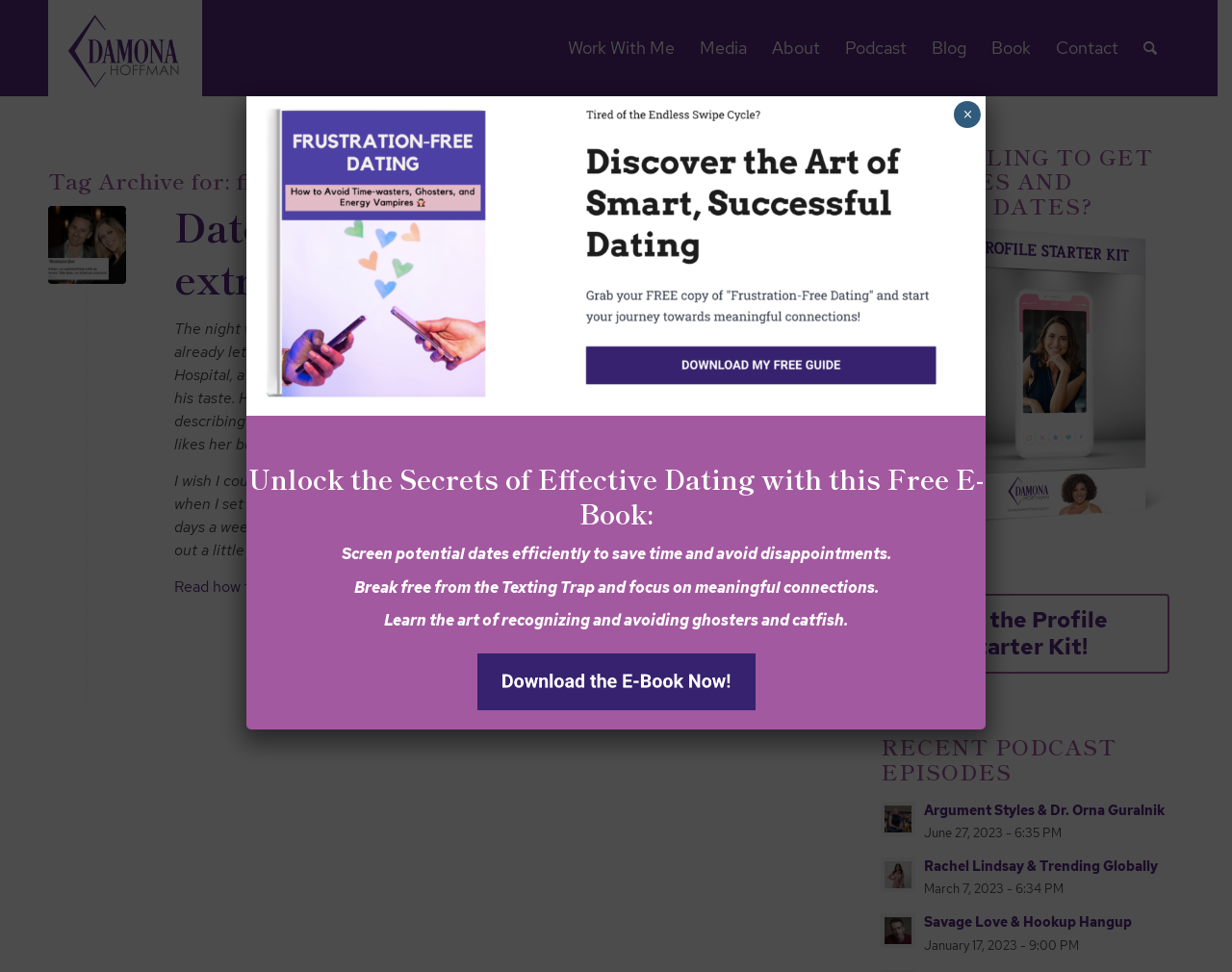Answer the following query with a single word or phrase:
How many recent podcast episodes are listed?

3